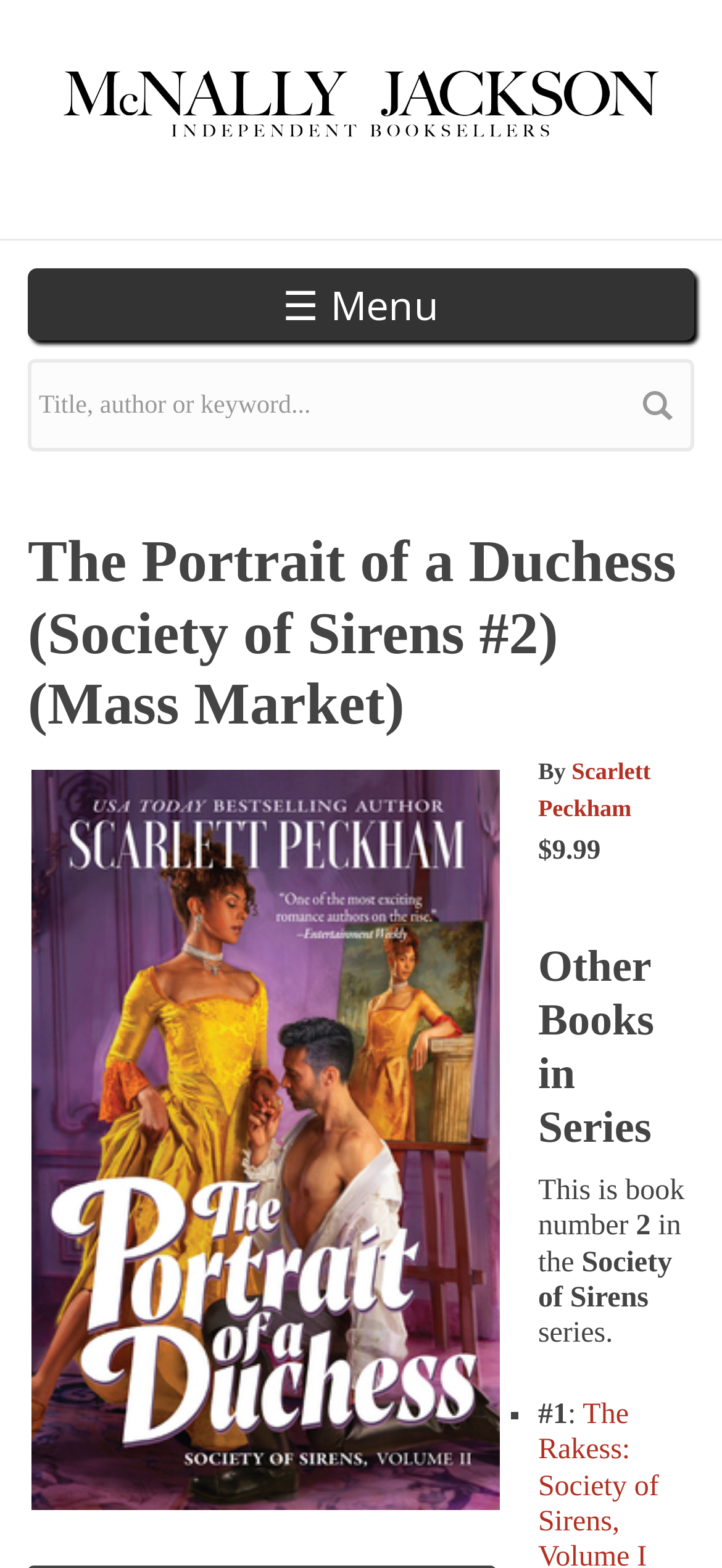What is the title of the book?
Refer to the image and provide a one-word or short phrase answer.

The Portrait of a Duchess